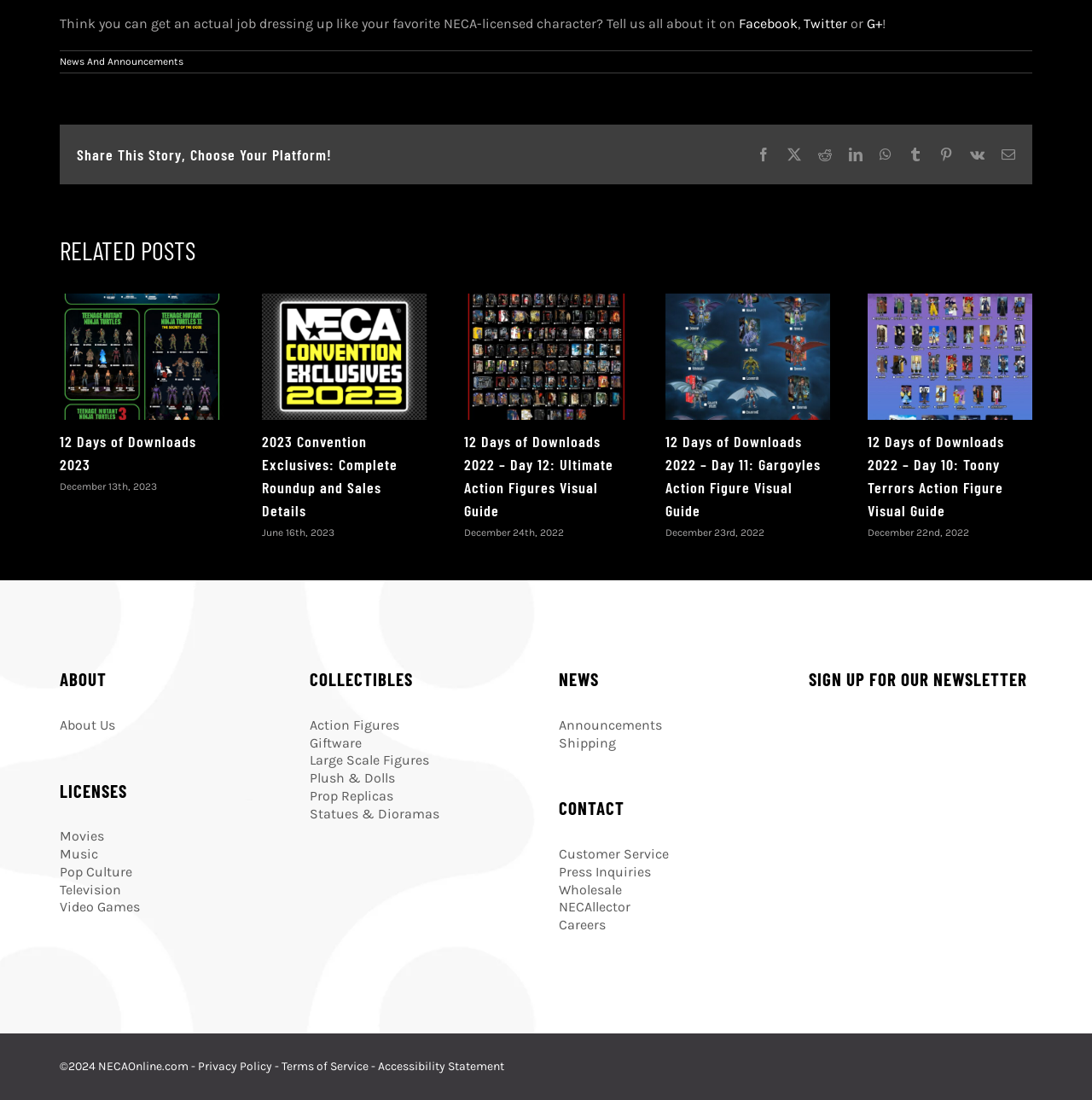What is the last link listed under 'NEWS'?
Respond with a short answer, either a single word or a phrase, based on the image.

”Shipping”